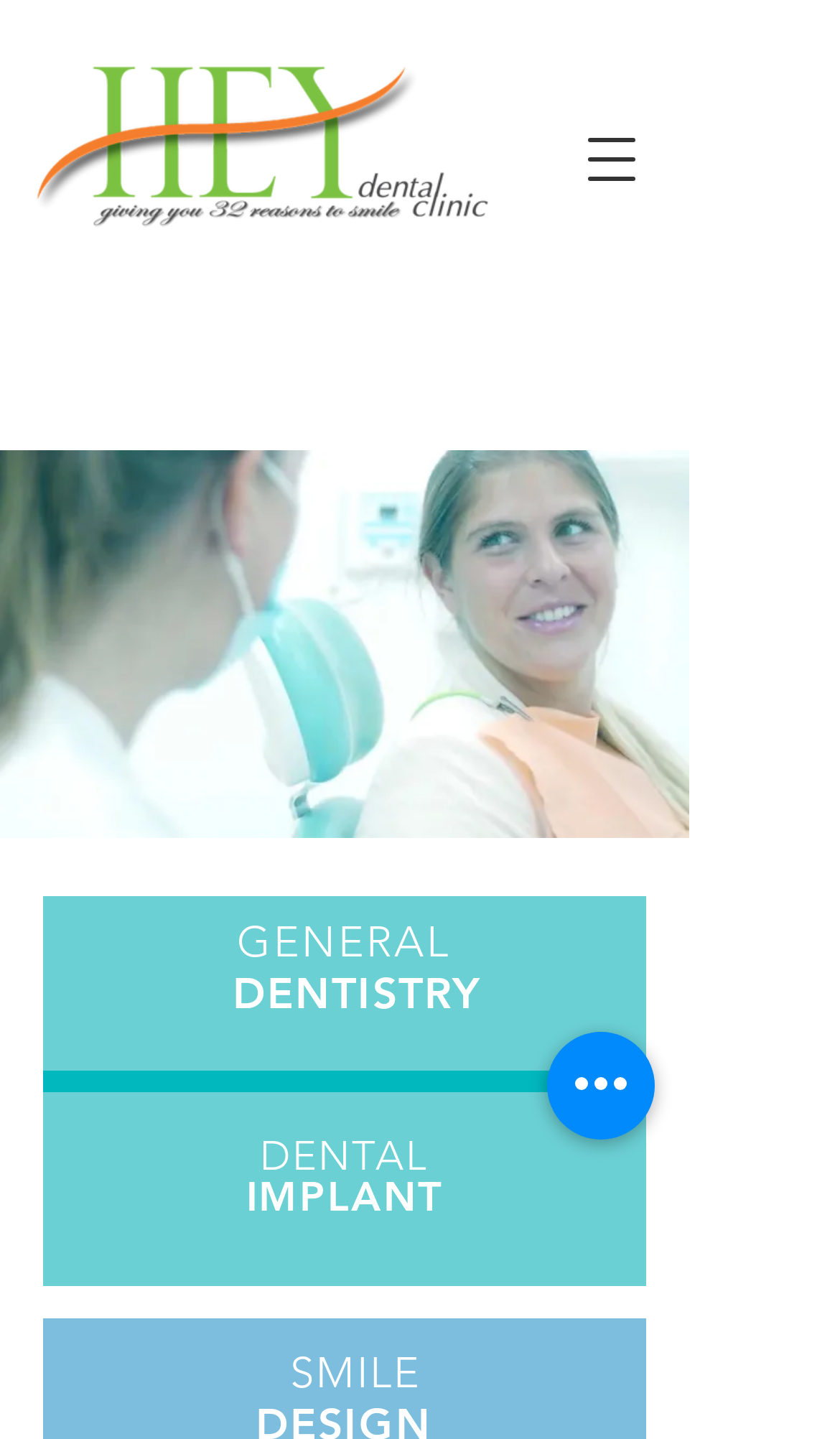Please provide a detailed answer to the question below by examining the image:
What type of clinic is this?

Based on the webpage content, specifically the heading 'GENERAL #DENTISTRY Best Dental Clinic in Dubai' and the image caption 'Hey Dental Clinic Best Dental Clinic in Dubai', it can be inferred that this is a dental clinic.